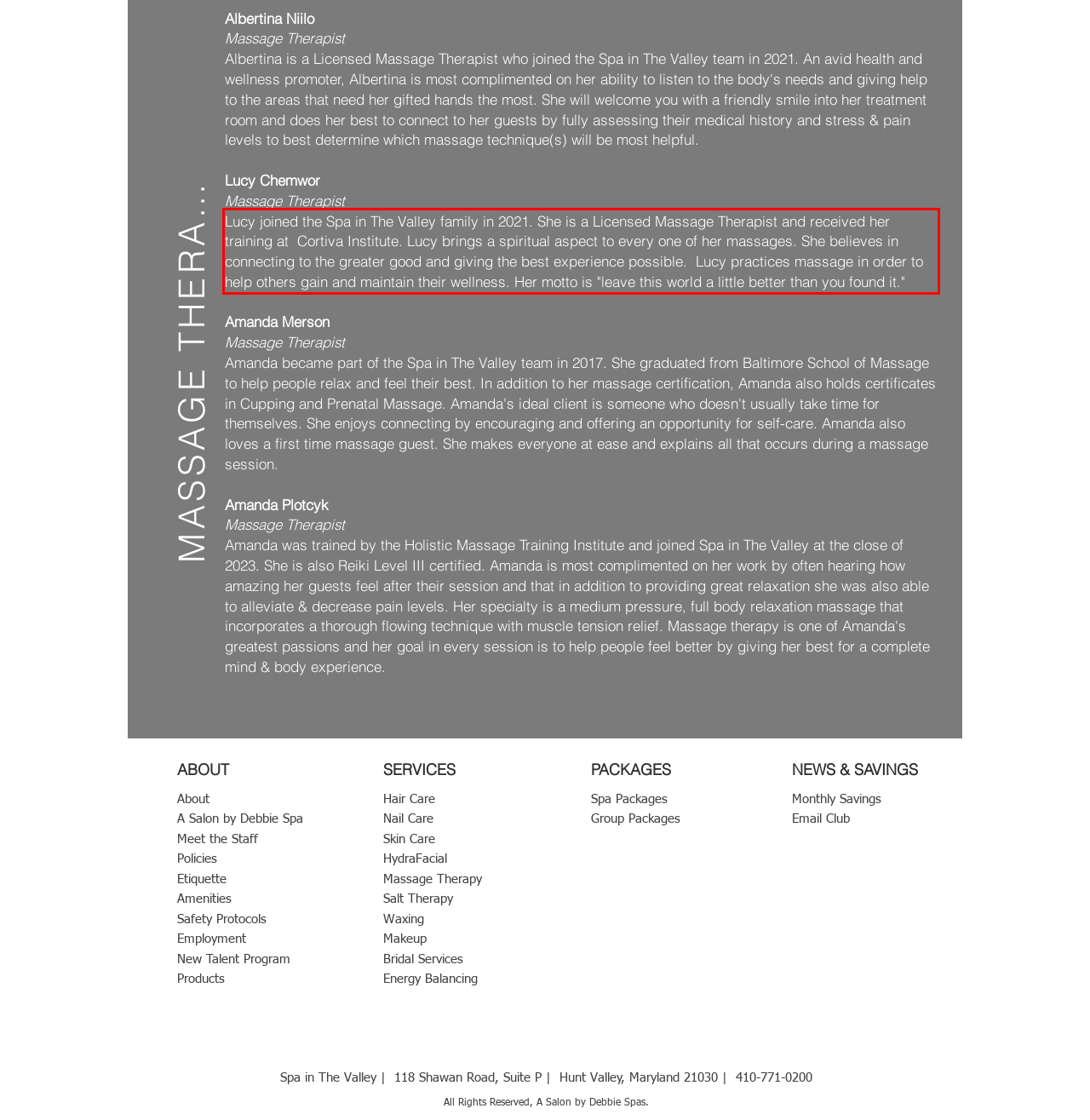You are given a screenshot showing a webpage with a red bounding box. Perform OCR to capture the text within the red bounding box.

Lucy joined the Spa in The Valley family in 2021. She is a Licensed Massage Therapist and received her training at Cortiva Institute. Lucy brings a spiritual aspect to every one of her massages. She believes in connecting to the greater good and giving the best experience possible. Lucy practices massage in order to help others gain and maintain their wellness. Her motto is "leave this world a little better than you found it."